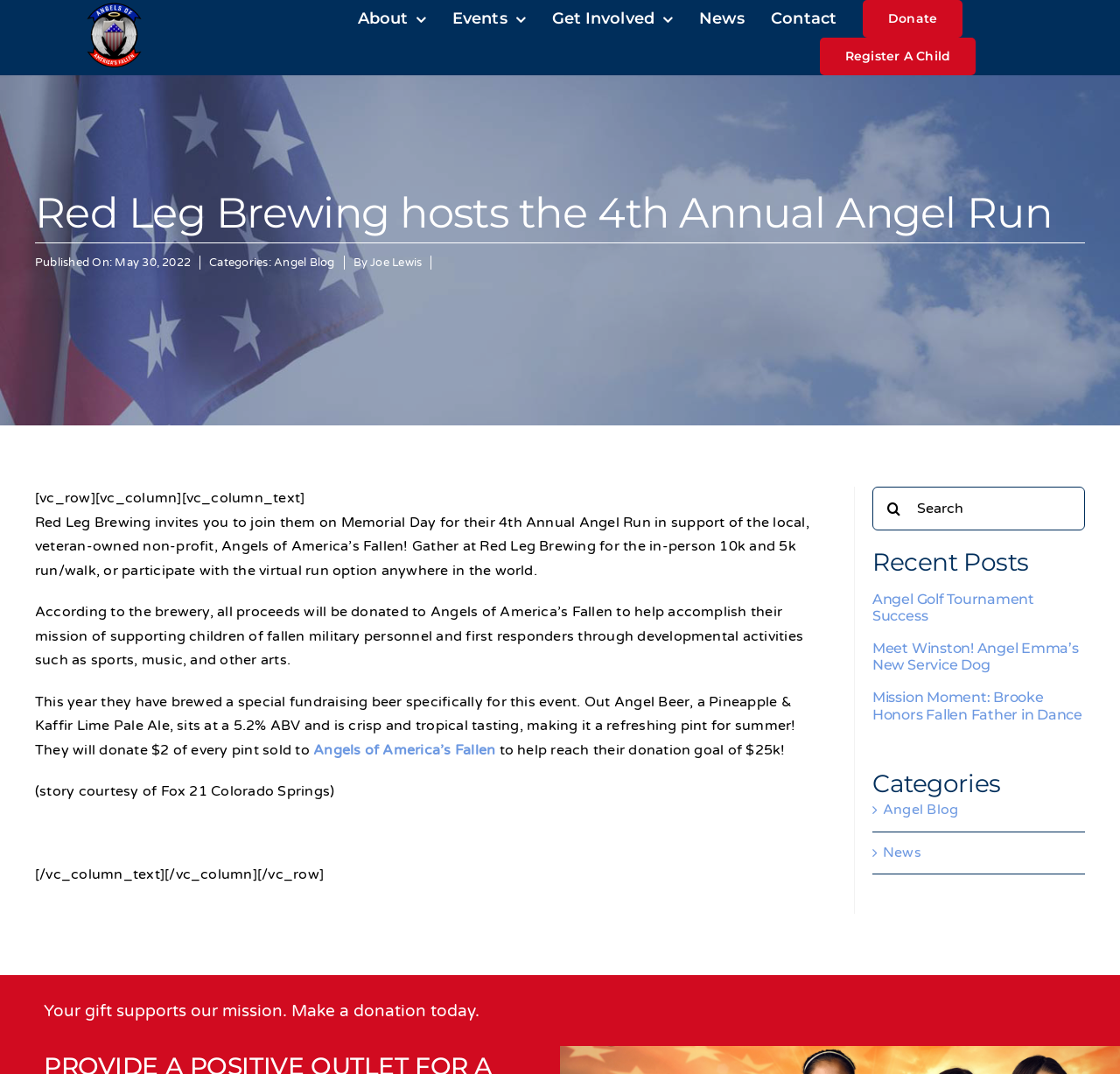Given the element description: "Angel Blog", predict the bounding box coordinates of this UI element. The coordinates must be four float numbers between 0 and 1, given as [left, top, right, bottom].

[0.245, 0.234, 0.299, 0.247]